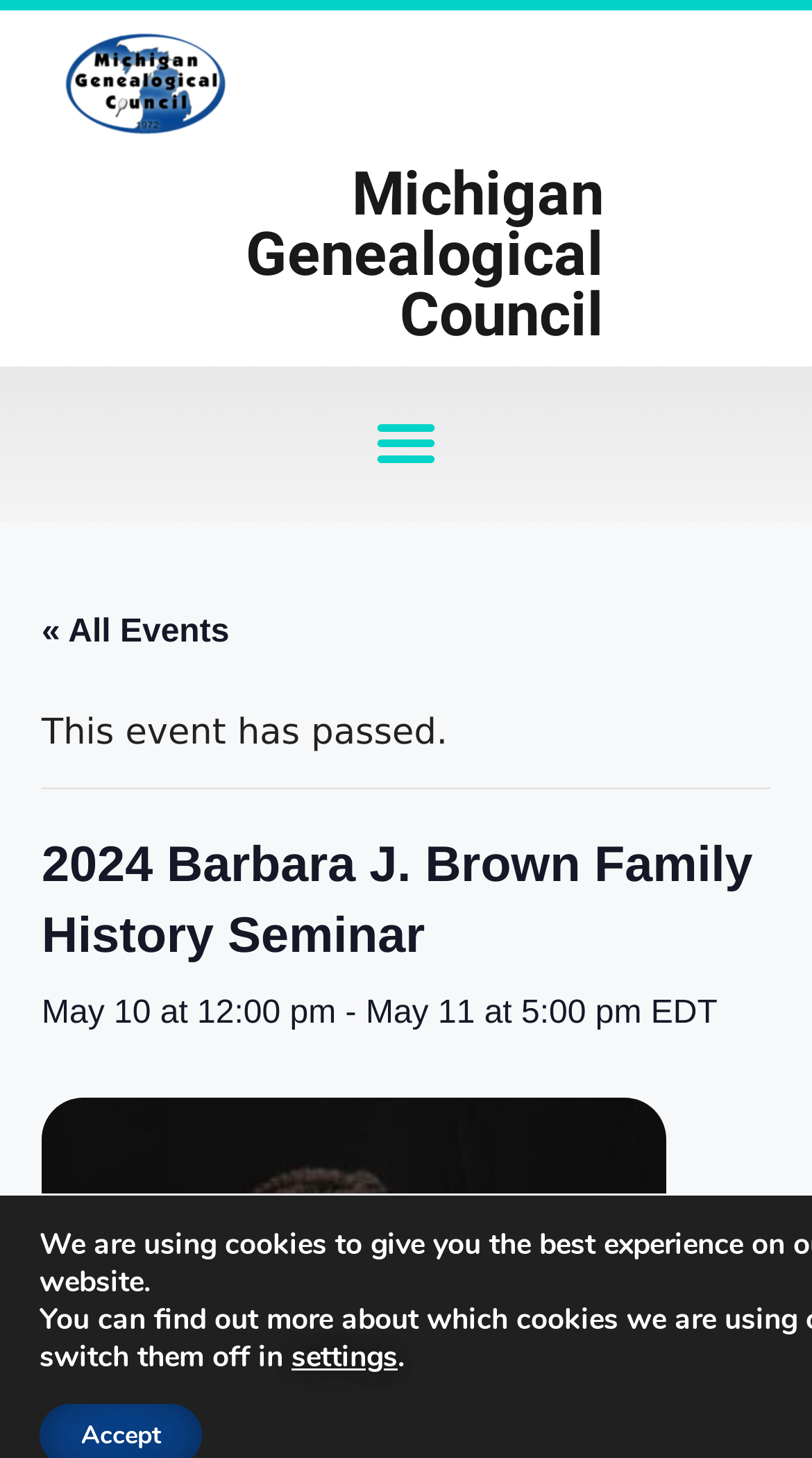Utilize the details in the image to thoroughly answer the following question: Where is the seminar taking place?

Although the webpage does not explicitly state the location, based on the context and the mention of 'Michigan Genealogical Council', I inferred that the seminar is taking place in downtown Lansing.